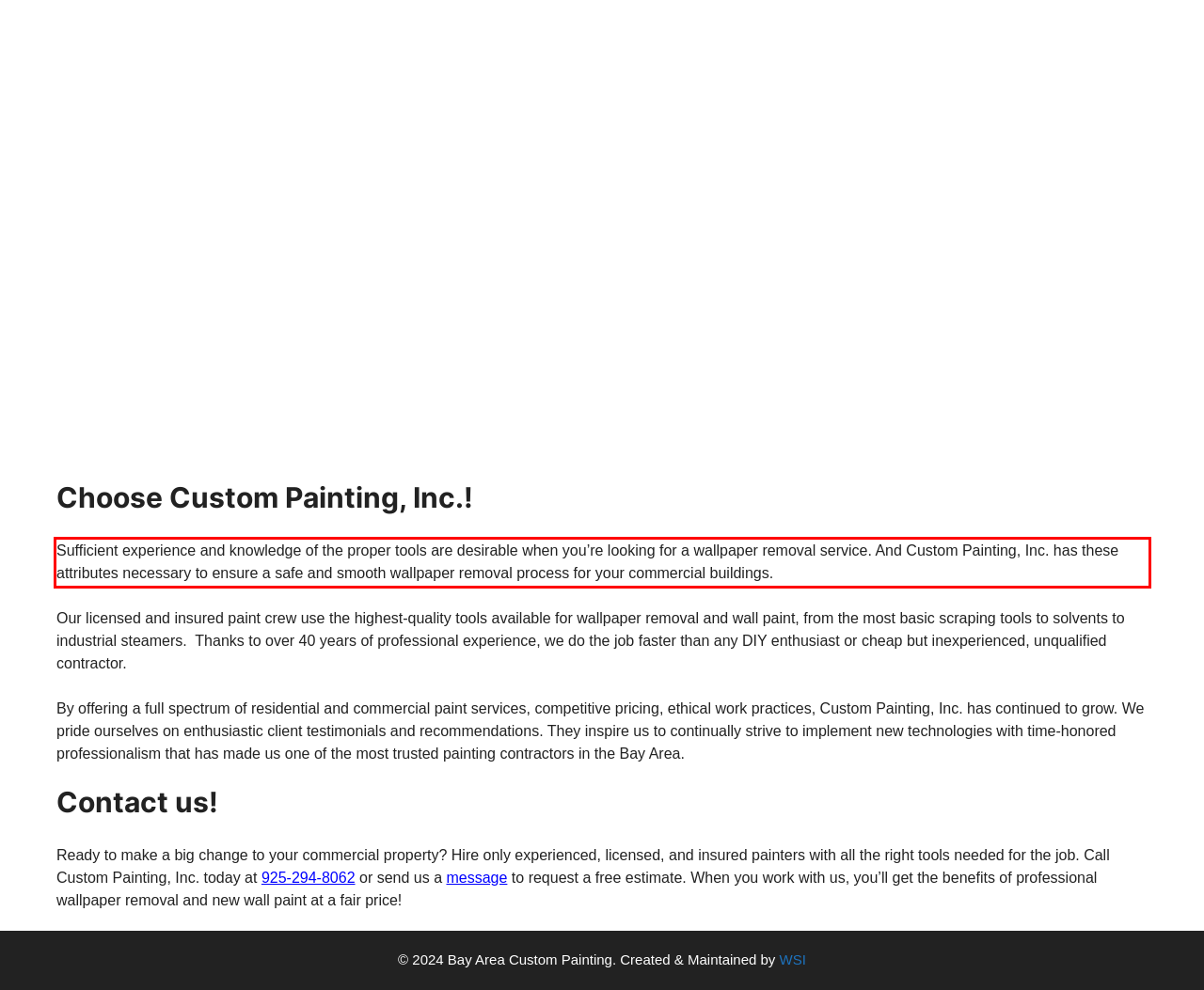Given a webpage screenshot with a red bounding box, perform OCR to read and deliver the text enclosed by the red bounding box.

Sufficient experience and knowledge of the proper tools are desirable when you’re looking for a wallpaper removal service. And Custom Painting, Inc. has these attributes necessary to ensure a safe and smooth wallpaper removal process for your commercial buildings.